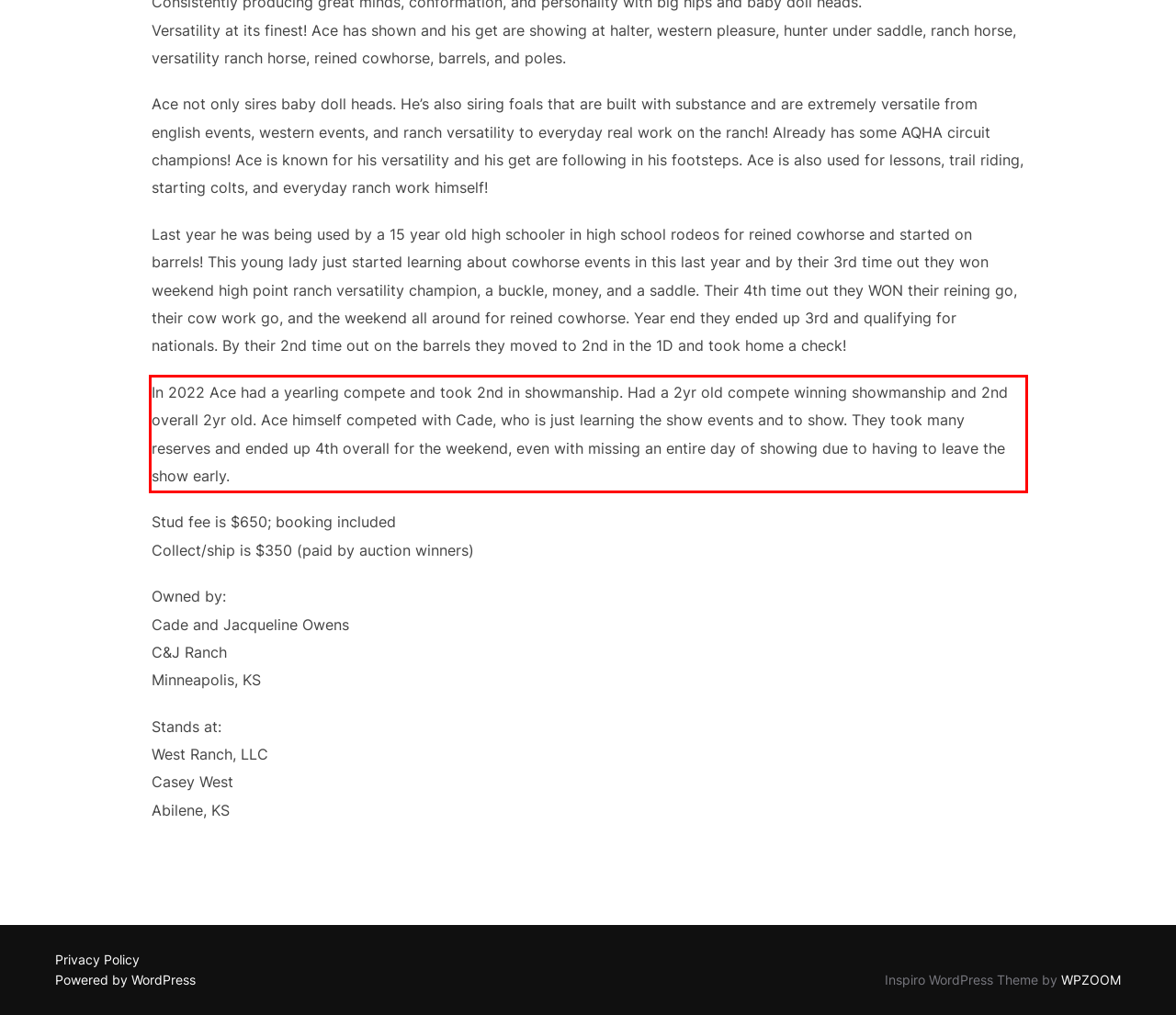Examine the screenshot of the webpage, locate the red bounding box, and perform OCR to extract the text contained within it.

In 2022 Ace had a yearling compete and took 2nd in showmanship. Had a 2yr old compete winning showmanship and 2nd overall 2yr old. Ace himself competed with Cade, who is just learning the show events and to show. They took many reserves and ended up 4th overall for the weekend, even with missing an entire day of showing due to having to leave the show early.